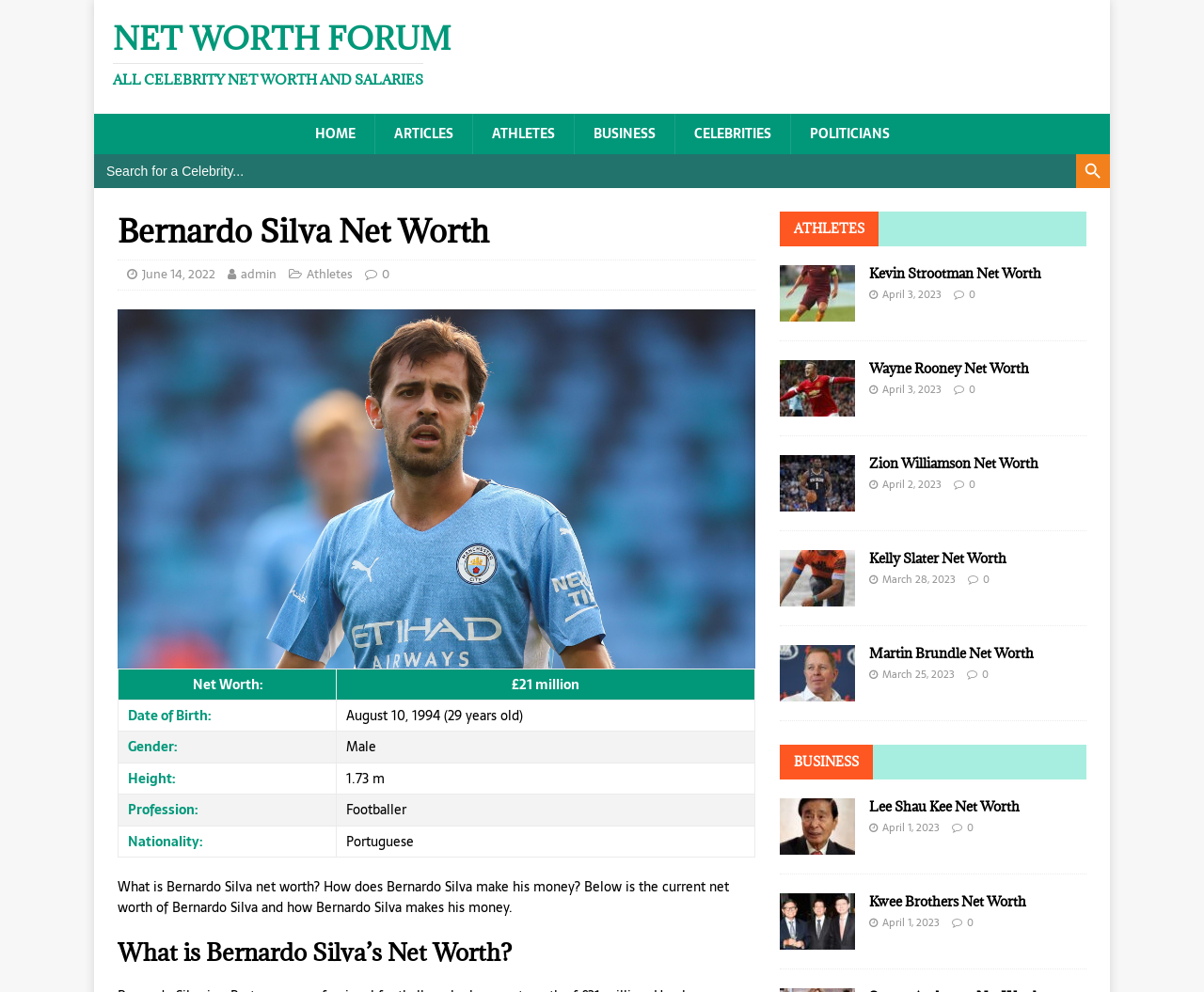Please identify the coordinates of the bounding box for the clickable region that will accomplish this instruction: "Visit the Business page".

[0.647, 0.75, 0.902, 0.785]